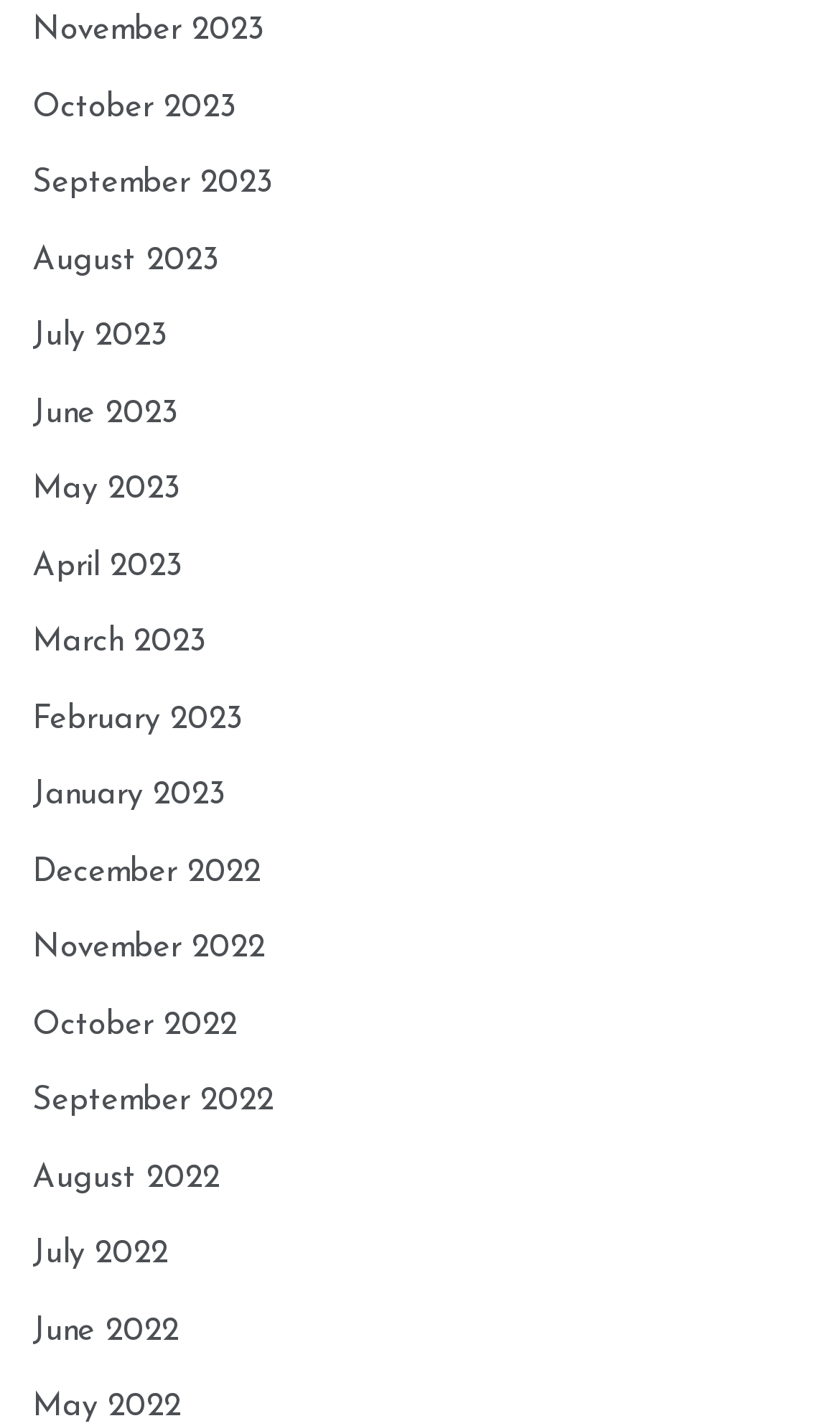Use a single word or phrase to answer the question:
How many months are listed in total?

12